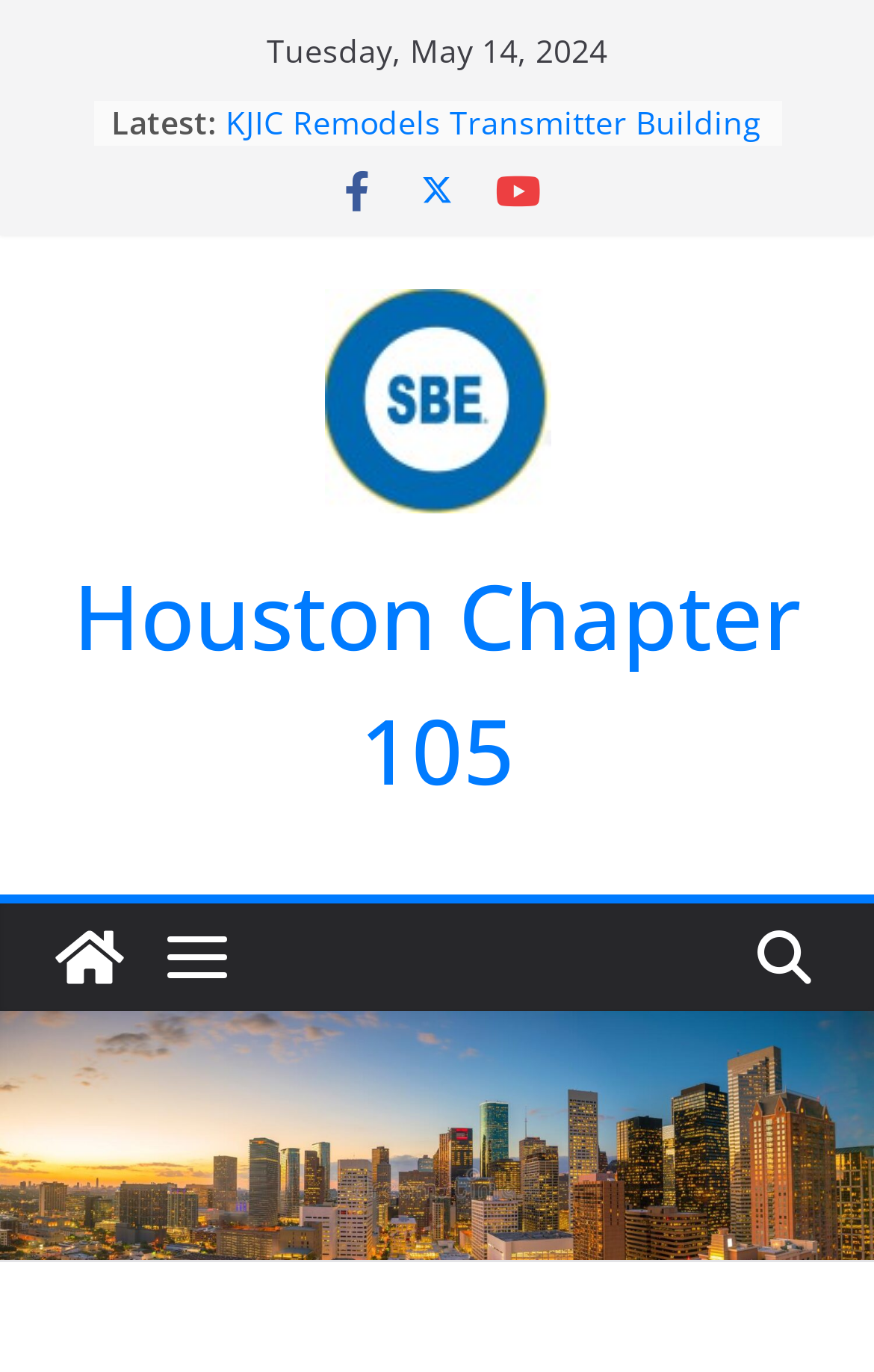What is the text of the link at the top of the webpage?
Using the information from the image, provide a comprehensive answer to the question.

The link at the top of the webpage is 'Houston Chapter 105', which is located above the 'Latest:' text.